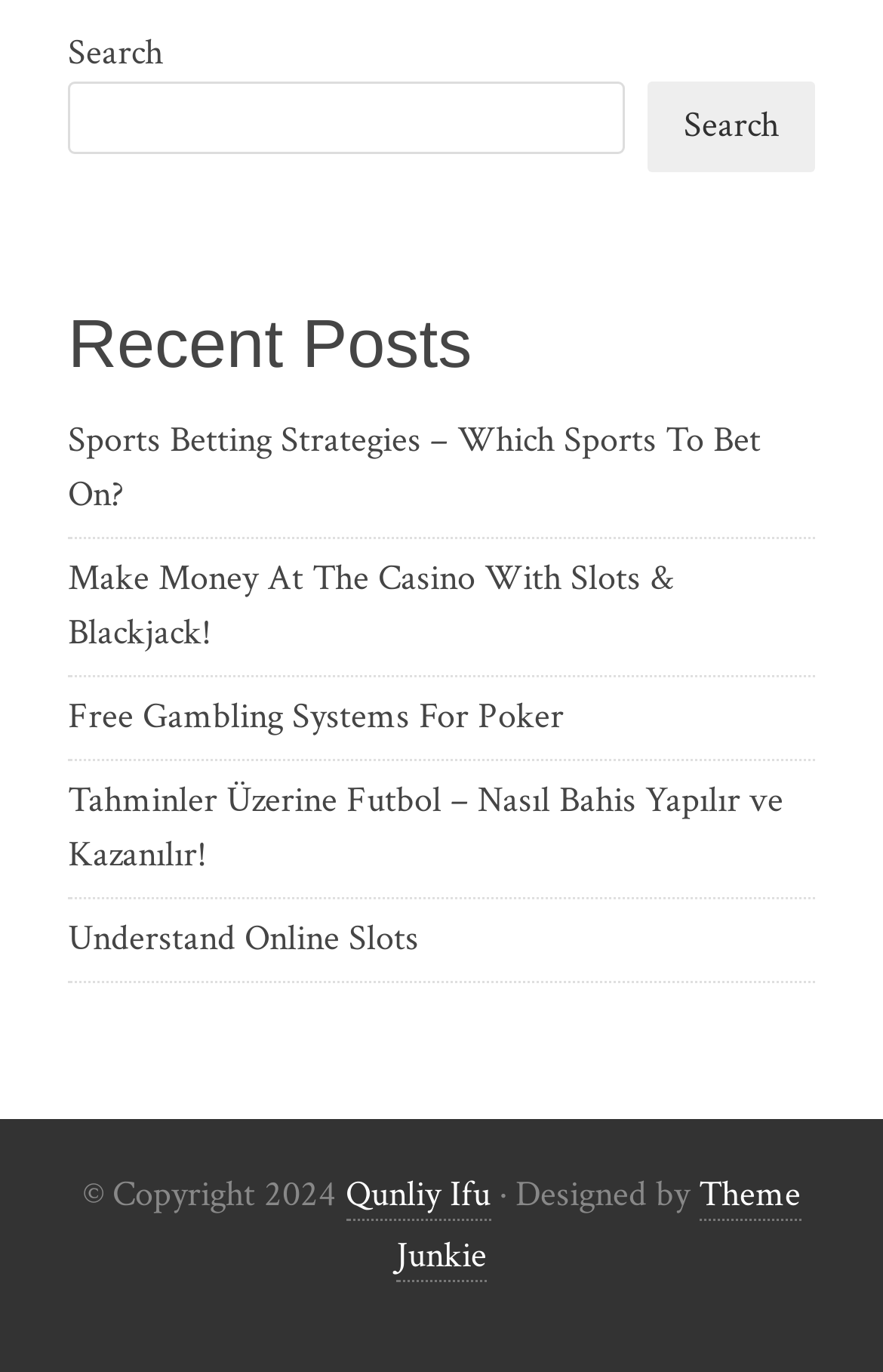How many links are there under the 'Recent Posts' heading?
Give a single word or phrase as your answer by examining the image.

5